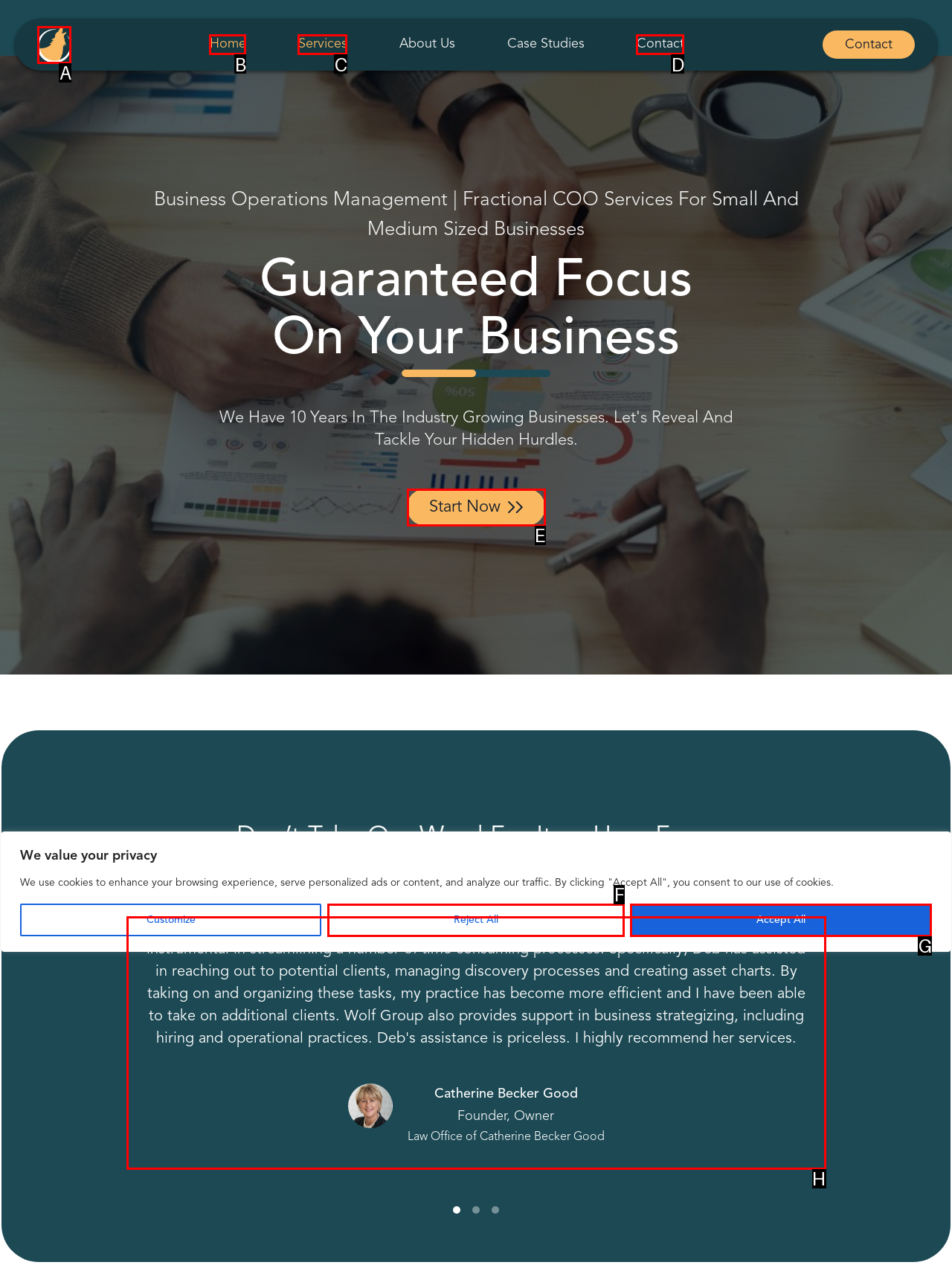From the provided options, pick the HTML element that matches the description: parent_node: Home. Respond with the letter corresponding to your choice.

A